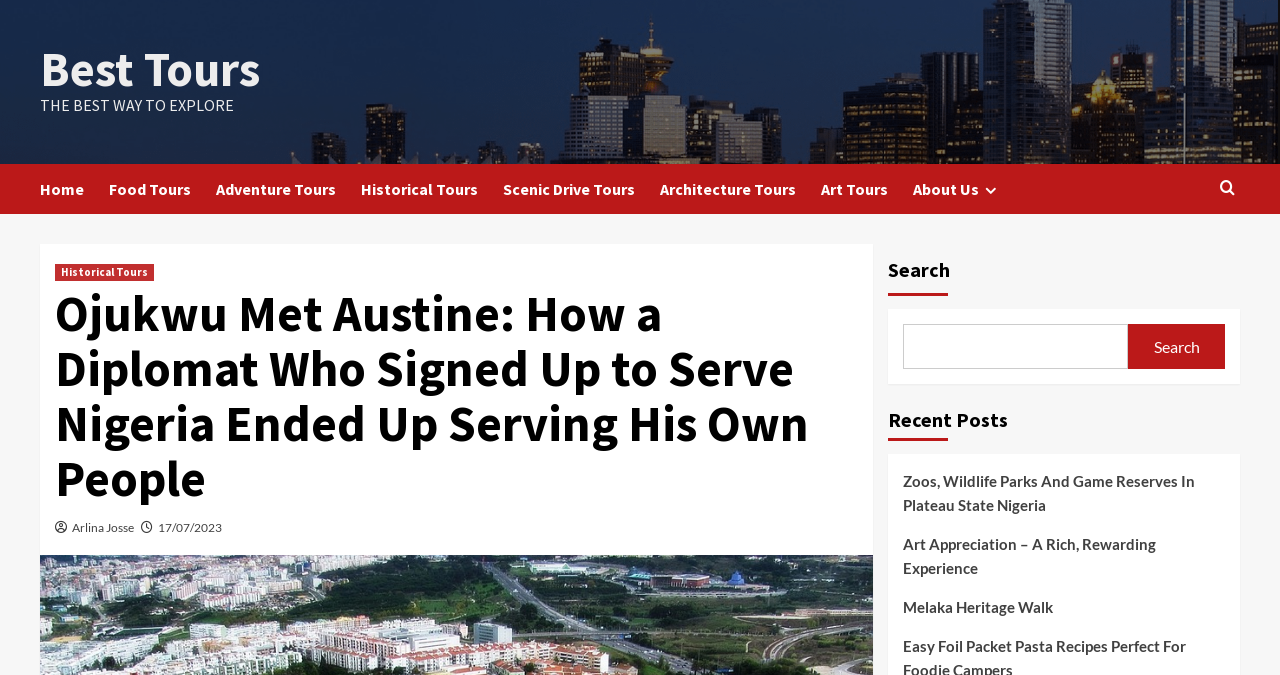Show me the bounding box coordinates of the clickable region to achieve the task as per the instruction: "Check 'Seat - to - boom mount'".

None